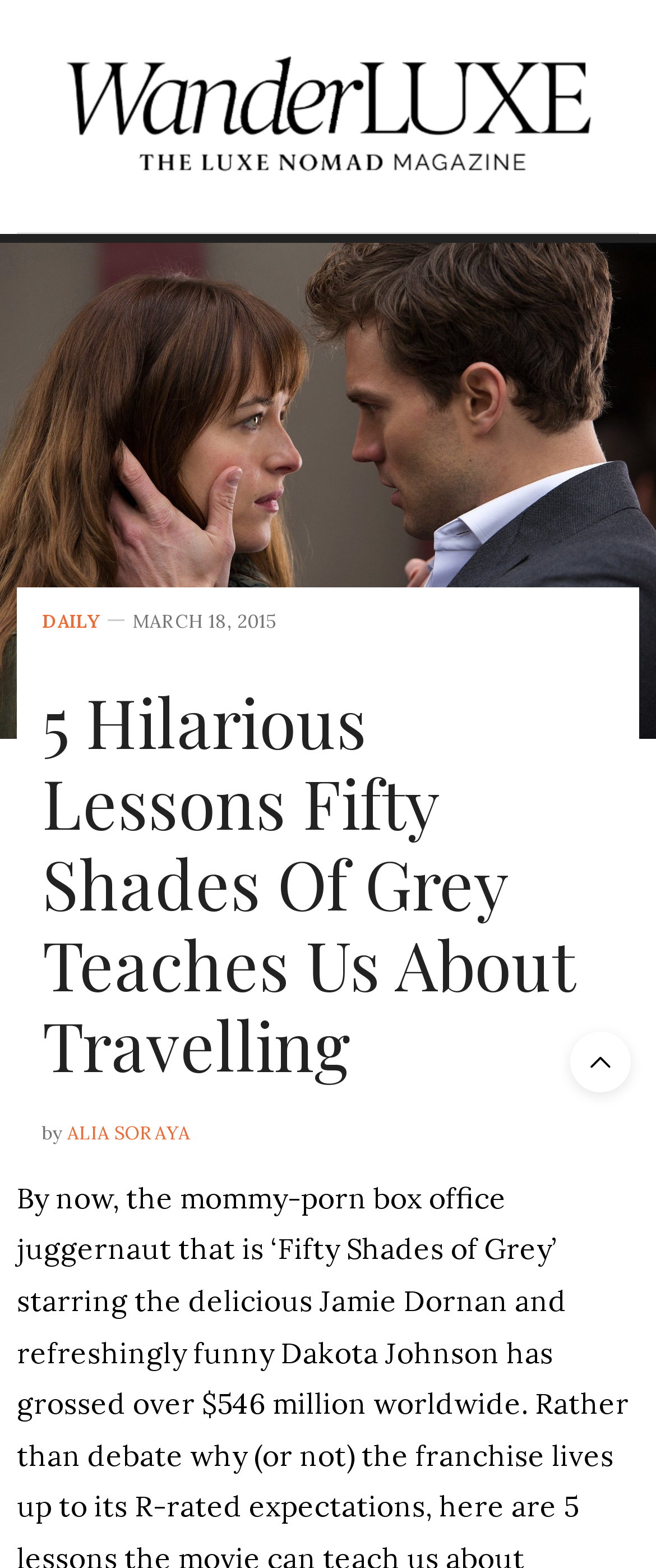Can you determine the main header of this webpage?

5 Hilarious Lessons Fifty Shades Of Grey Teaches Us About Travelling